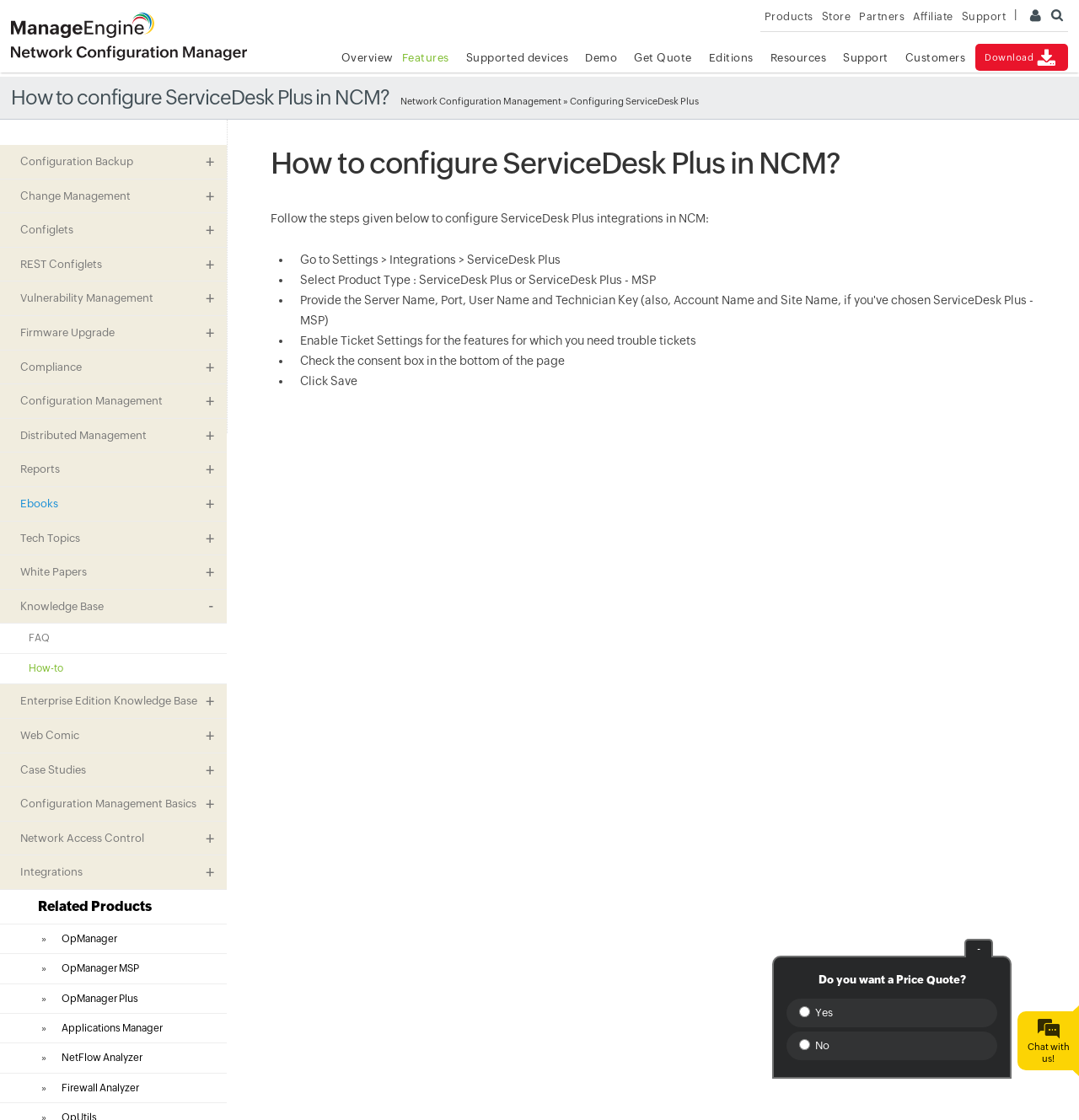Please identify the bounding box coordinates of the element's region that needs to be clicked to fulfill the following instruction: "Chat with us!". The bounding box coordinates should consist of four float numbers between 0 and 1, i.e., [left, top, right, bottom].

[0.947, 0.929, 0.996, 0.95]